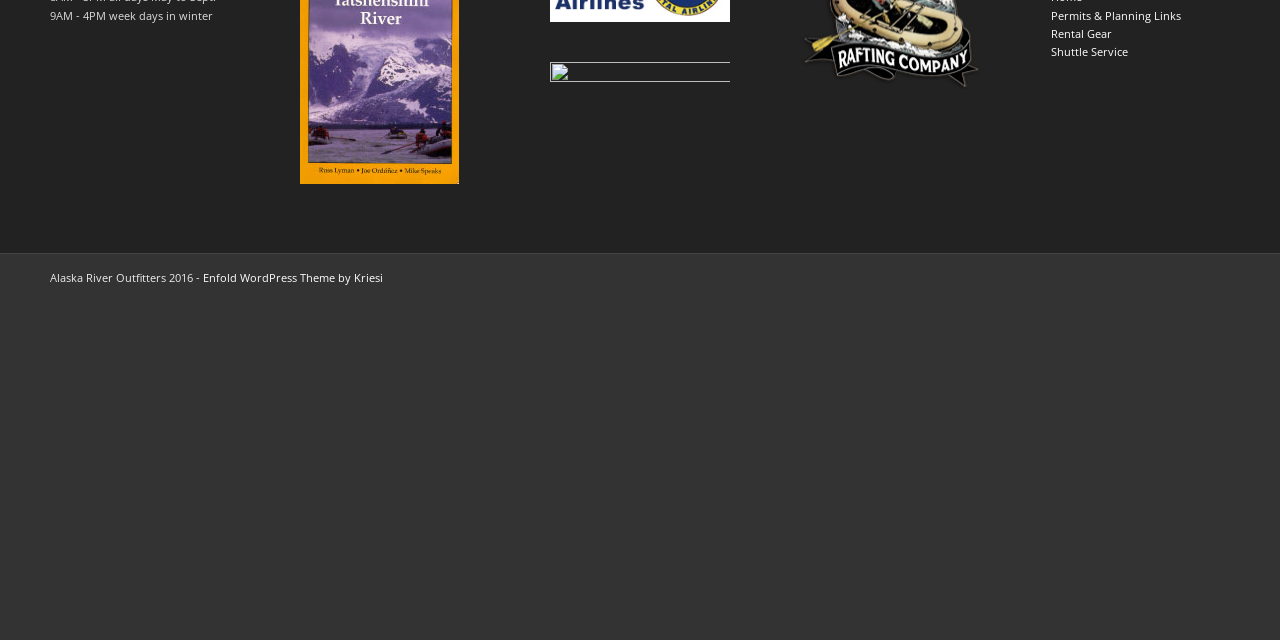Find the bounding box coordinates for the element described here: "Enfold WordPress Theme by Kriesi".

[0.159, 0.422, 0.299, 0.446]